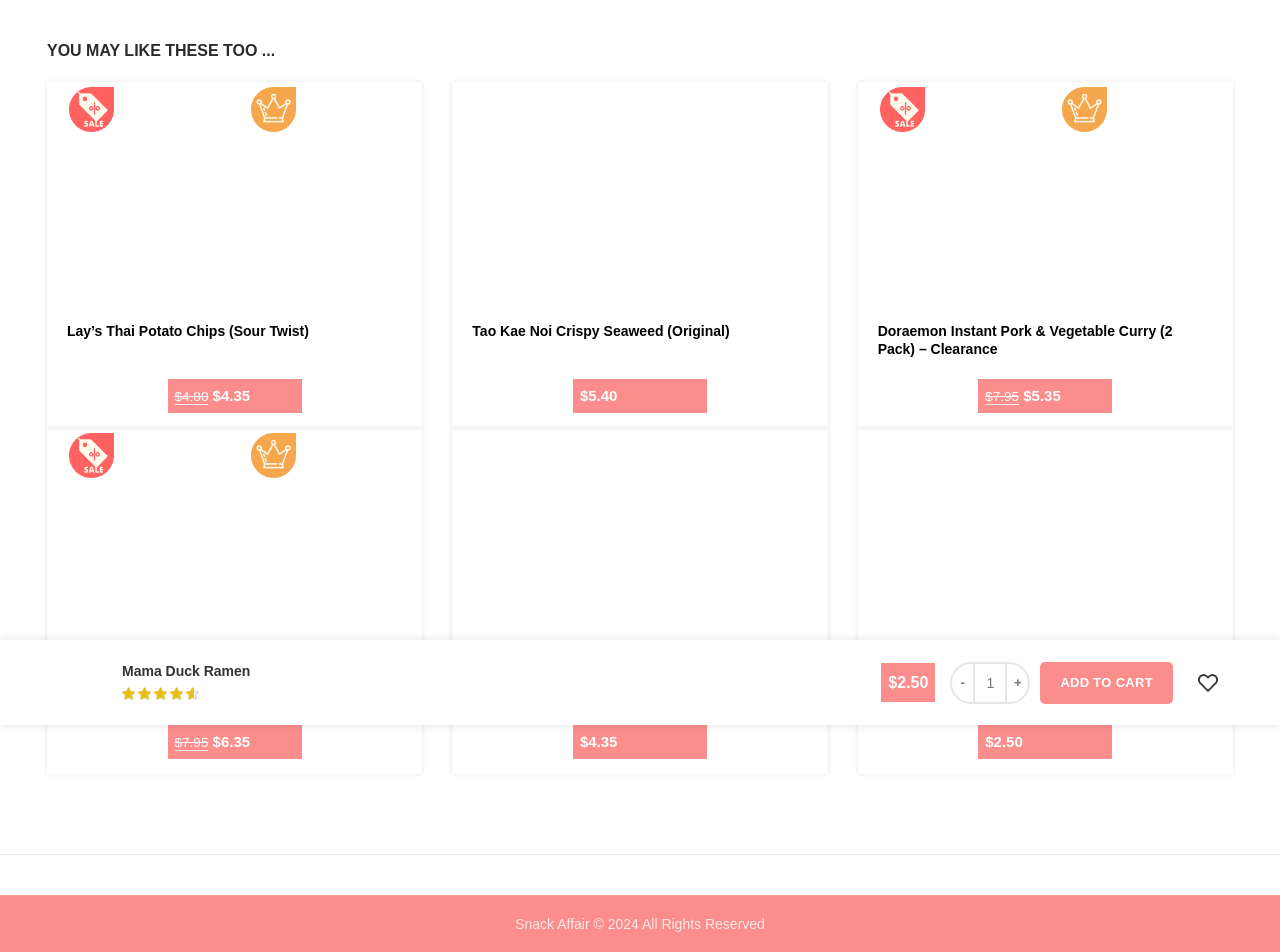Determine the bounding box for the described UI element: "Add to cart".

[0.615, 0.481, 0.654, 0.528]